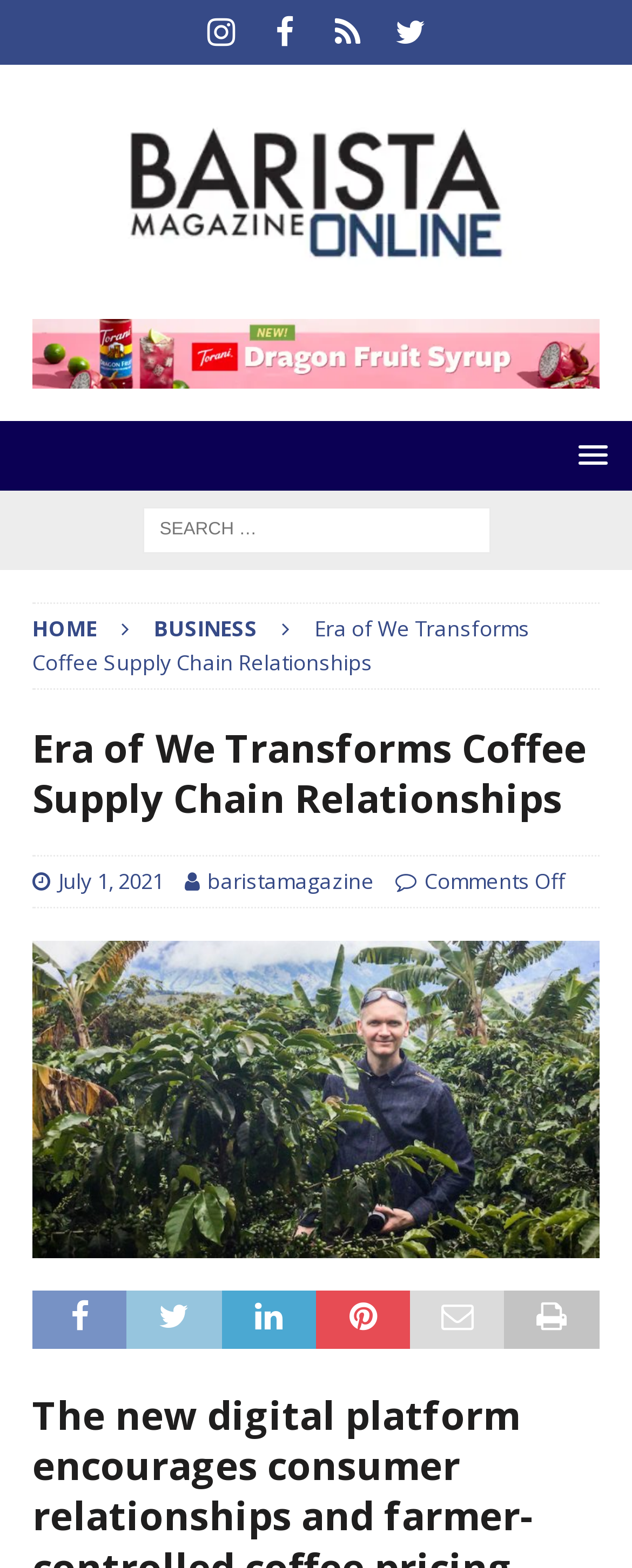Bounding box coordinates are specified in the format (top-left x, top-left y, bottom-right x, bottom-right y). All values are floating point numbers bounded between 0 and 1. Please provide the bounding box coordinate of the region this sentence describes: Business

[0.244, 0.391, 0.408, 0.41]